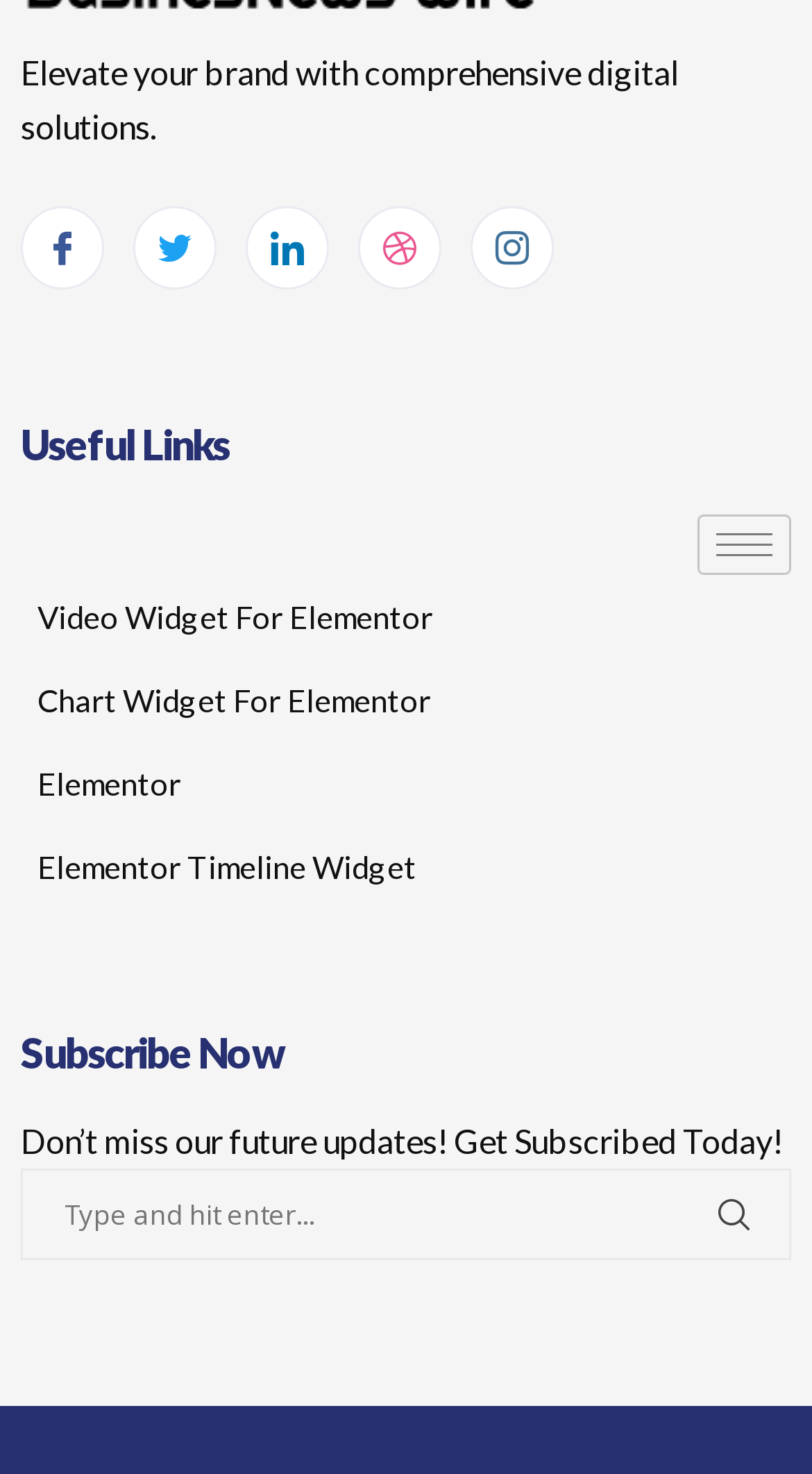What is the icon at the top-right corner?
Look at the screenshot and respond with a single word or phrase.

Hamburger icon